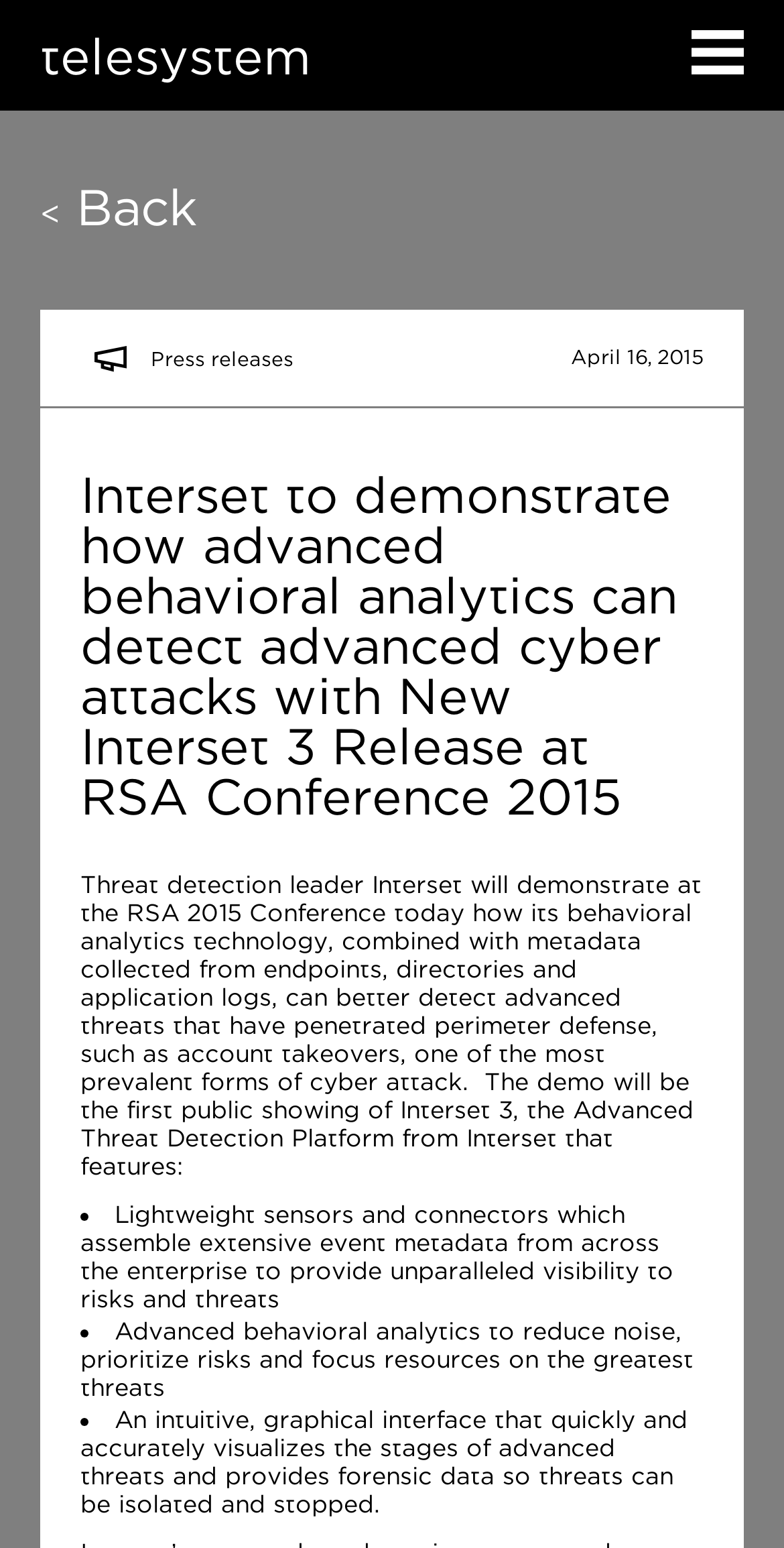Based on the element description: "telesystem", identify the bounding box coordinates for this UI element. The coordinates must be four float numbers between 0 and 1, listed as [left, top, right, bottom].

[0.051, 0.0, 0.397, 0.071]